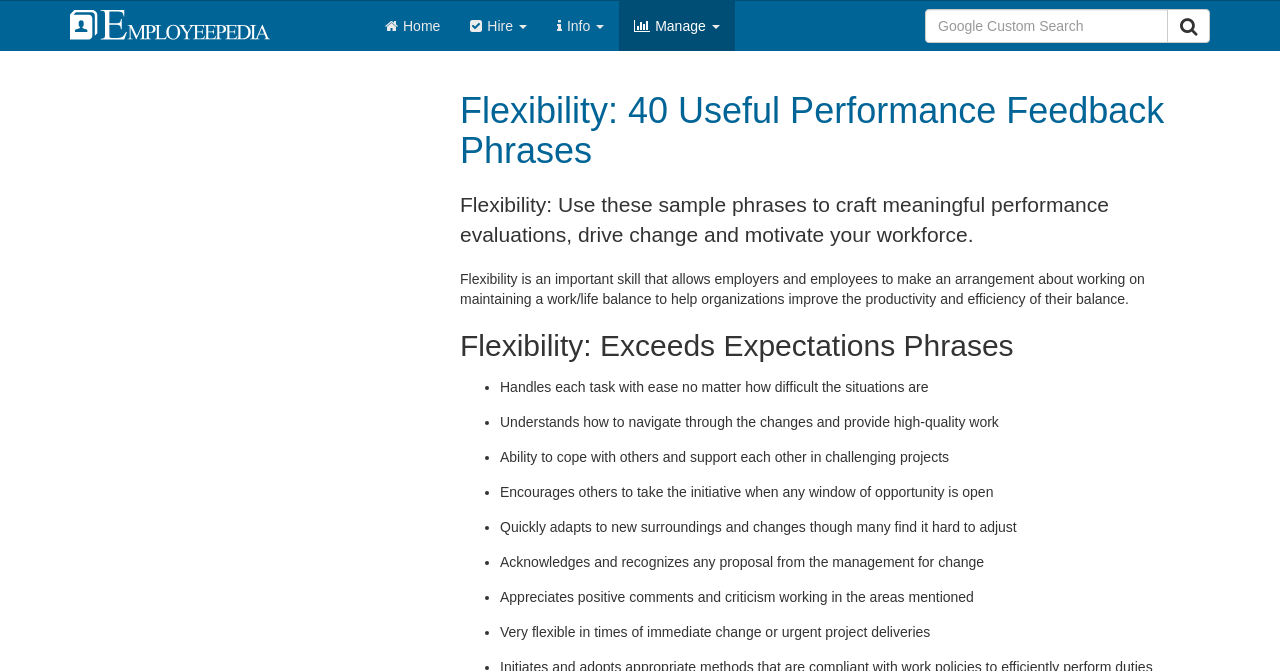Identify the bounding box of the UI component described as: "name="q" placeholder="Google Custom Search"".

[0.723, 0.013, 0.912, 0.064]